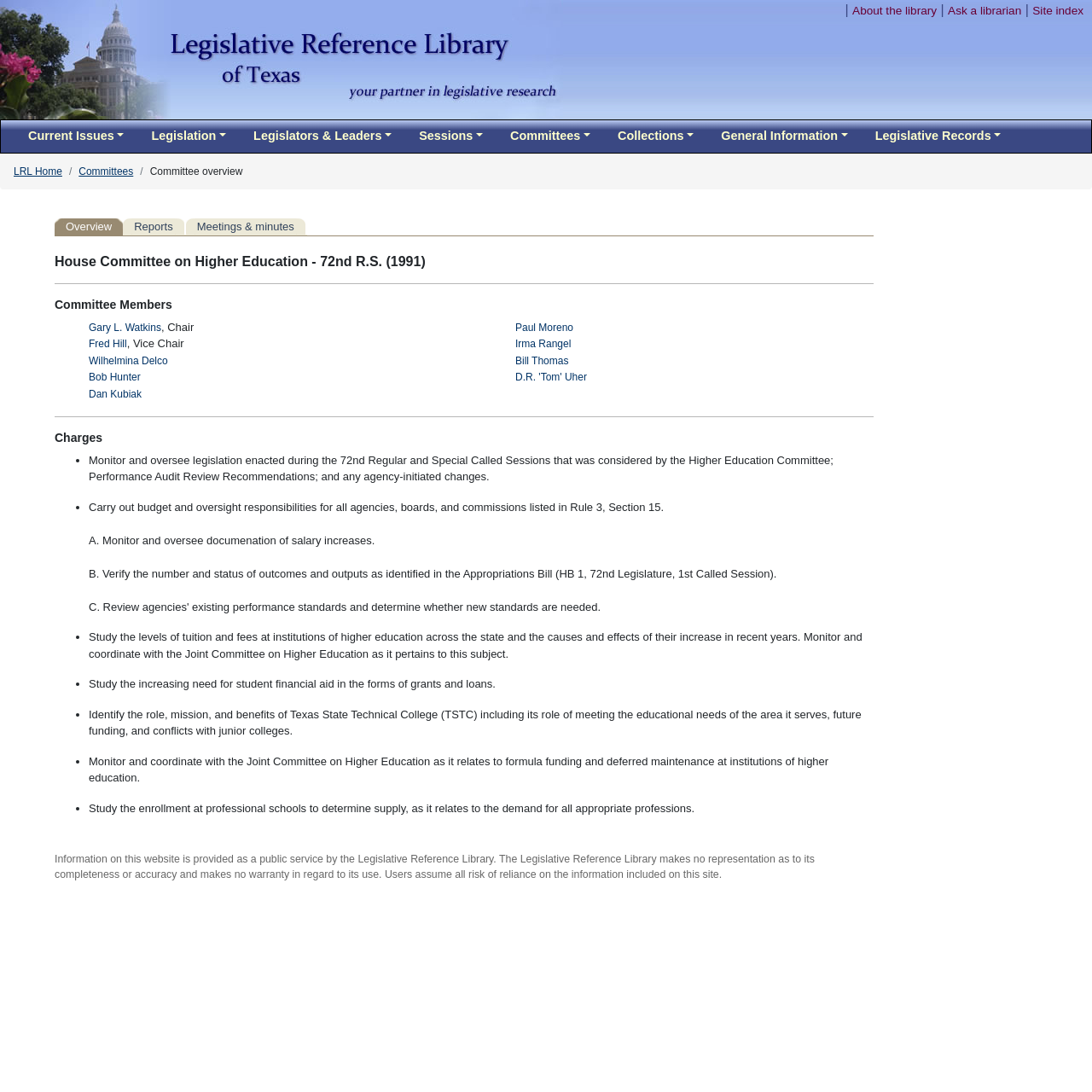Please pinpoint the bounding box coordinates for the region I should click to adhere to this instruction: "Read the 'Charges' section".

[0.05, 0.394, 0.8, 0.408]